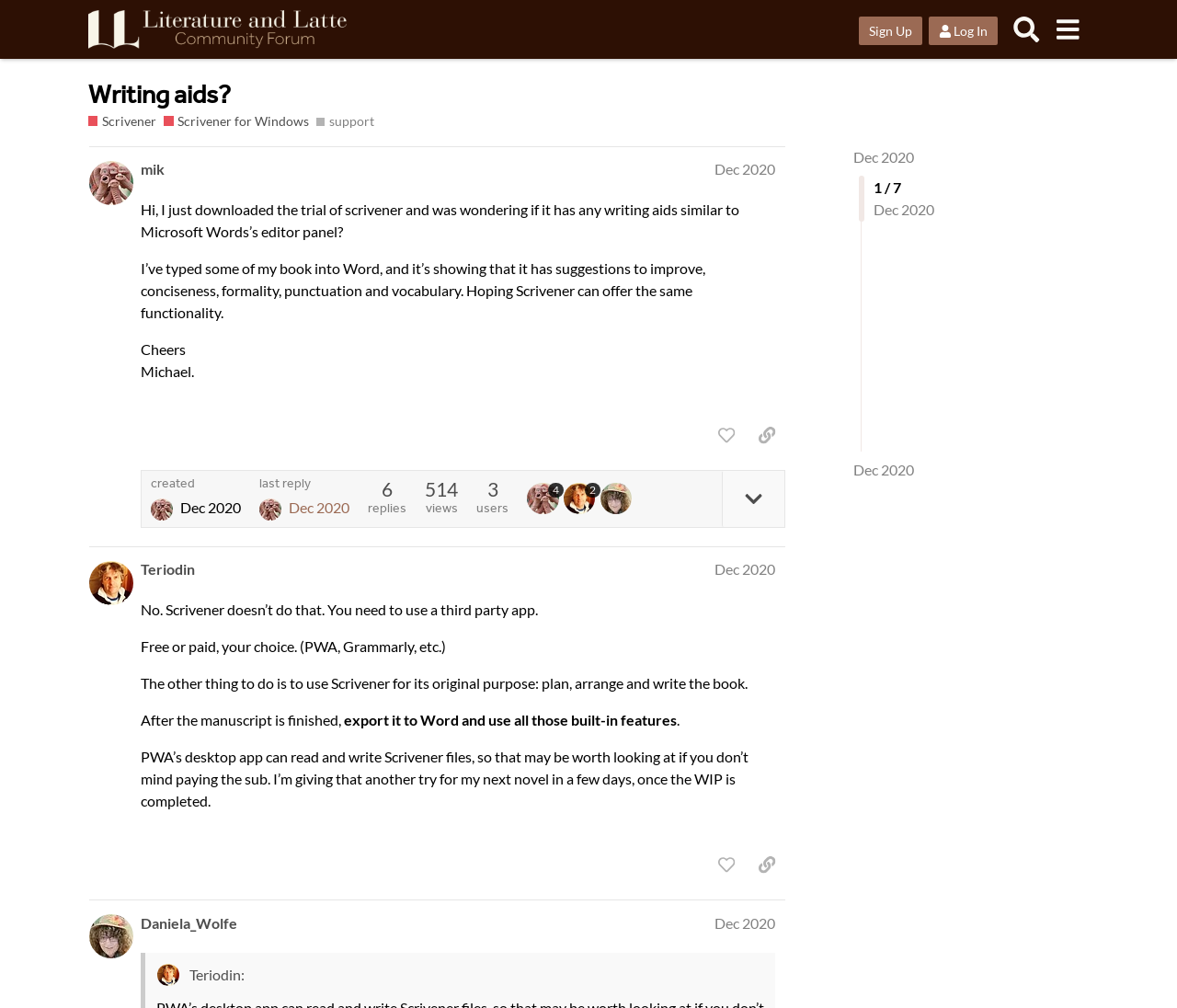Please identify the bounding box coordinates of the element that needs to be clicked to perform the following instruction: "Log in".

[0.789, 0.017, 0.848, 0.045]